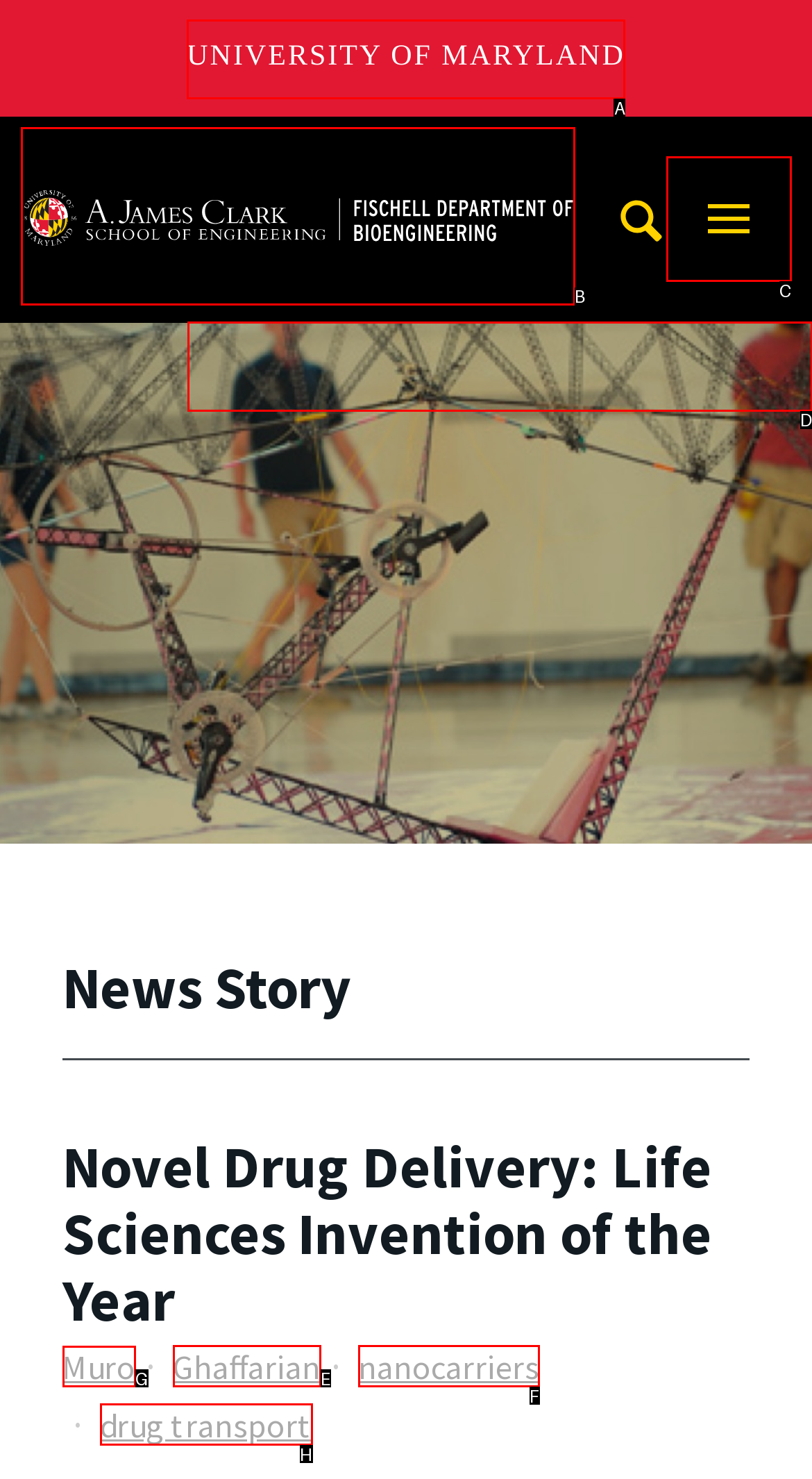Point out the specific HTML element to click to complete this task: Read the article posted on February 22, 2020 Reply with the letter of the chosen option.

None